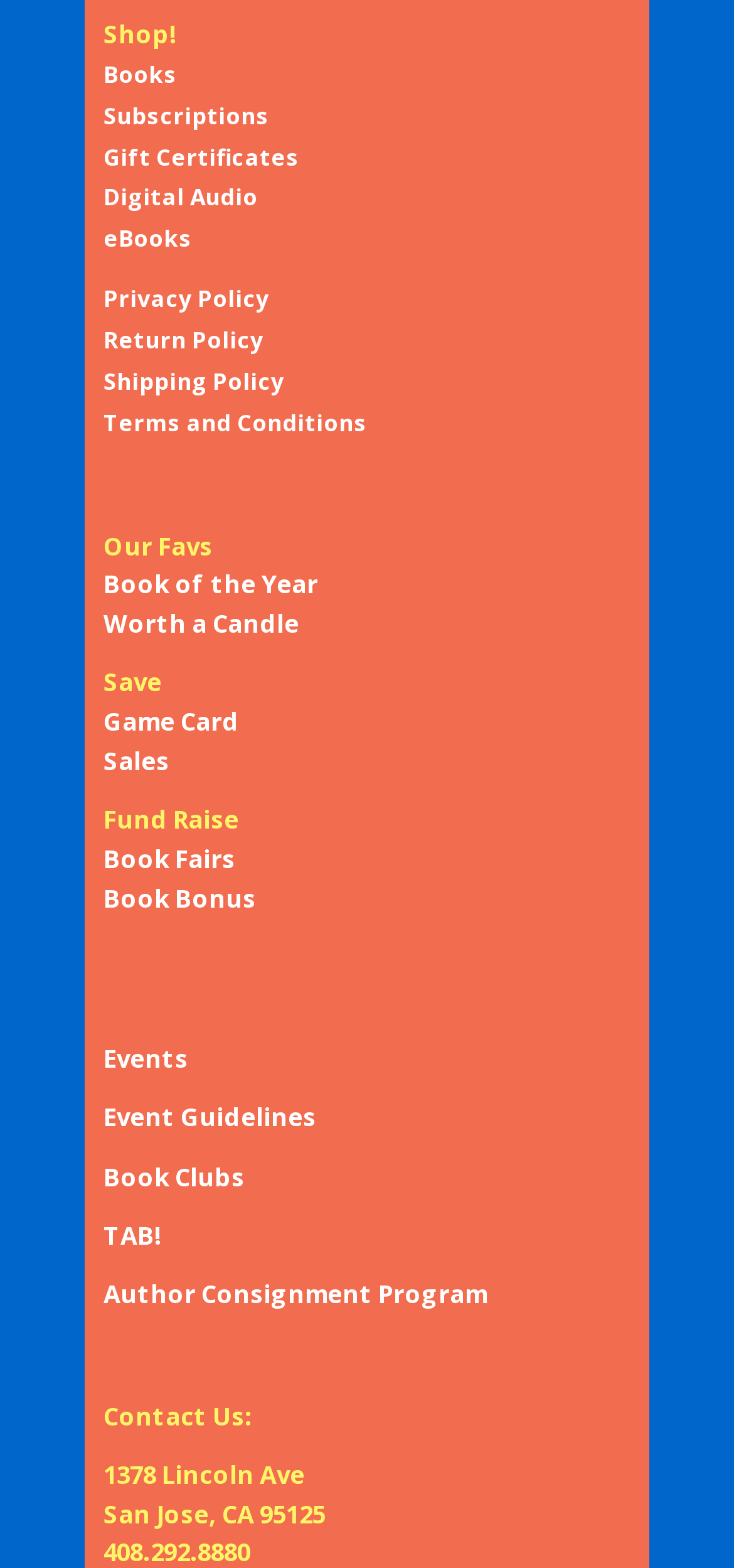Determine the bounding box coordinates of the section to be clicked to follow the instruction: "Read Privacy Policy". The coordinates should be given as four float numbers between 0 and 1, formatted as [left, top, right, bottom].

[0.141, 0.179, 0.367, 0.201]